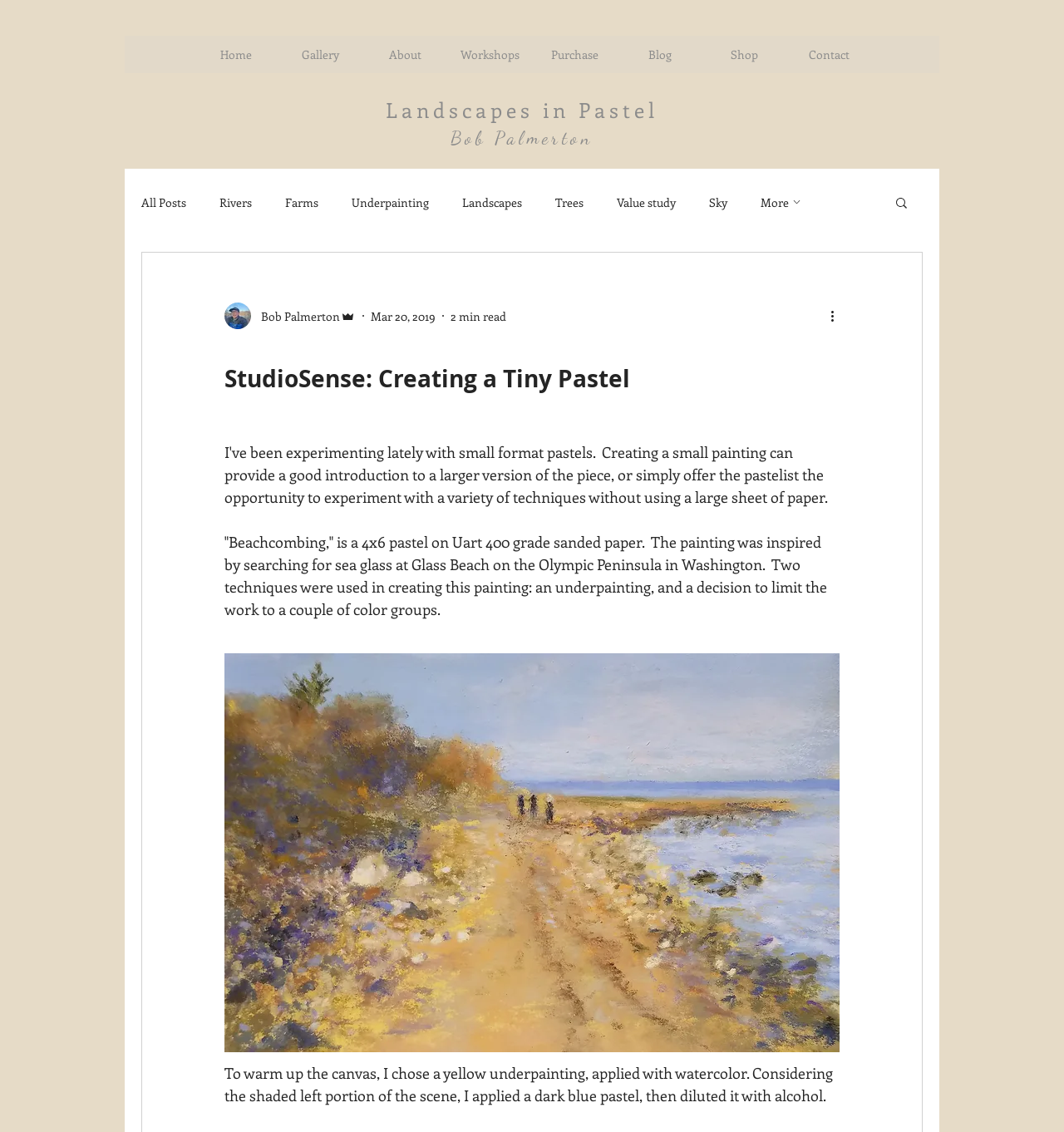Kindly determine the bounding box coordinates for the area that needs to be clicked to execute this instruction: "Click on the 'About' link".

[0.341, 0.032, 0.42, 0.065]